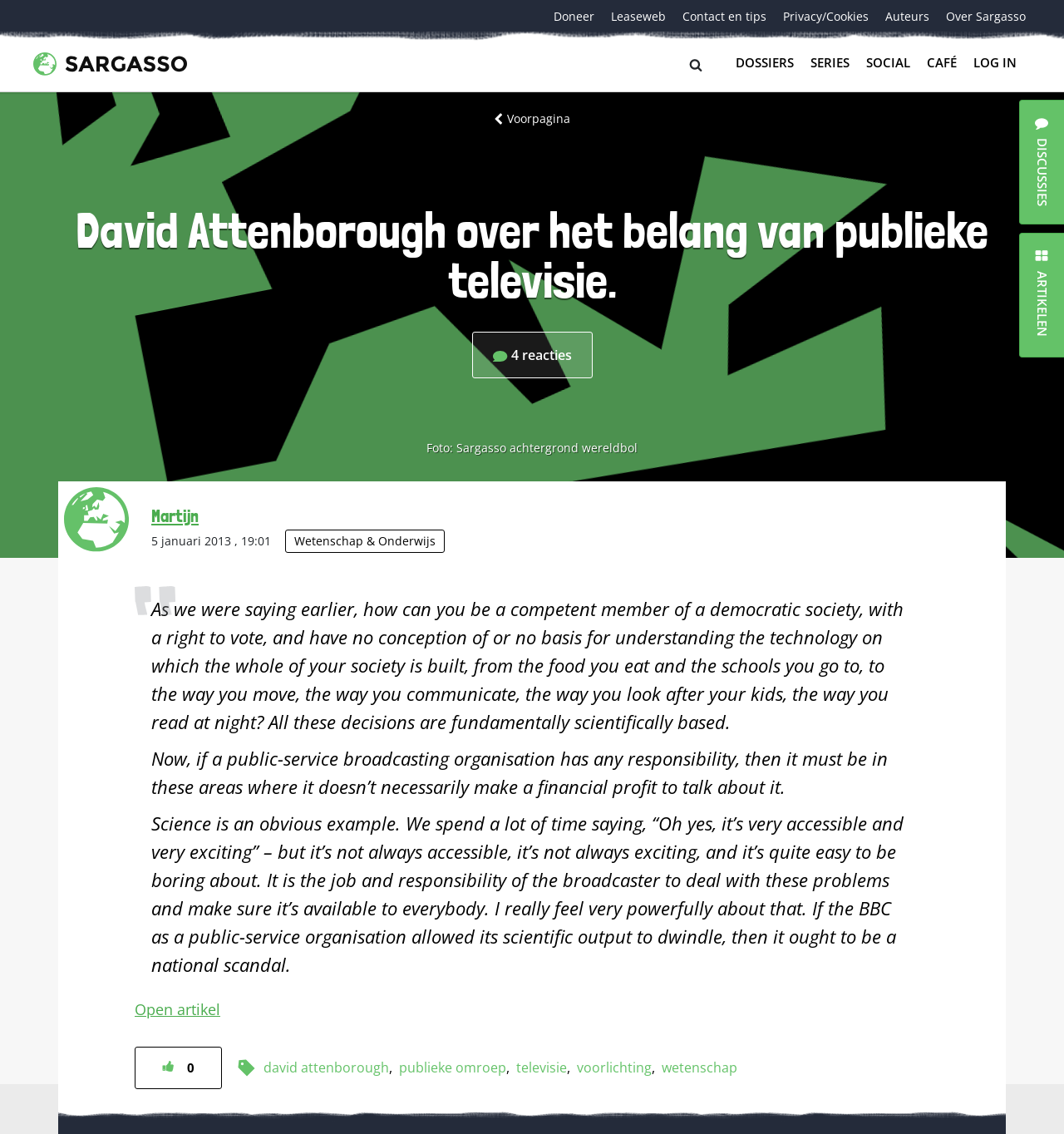Use a single word or phrase to answer the question: 
What is the name of the website?

Sargasso